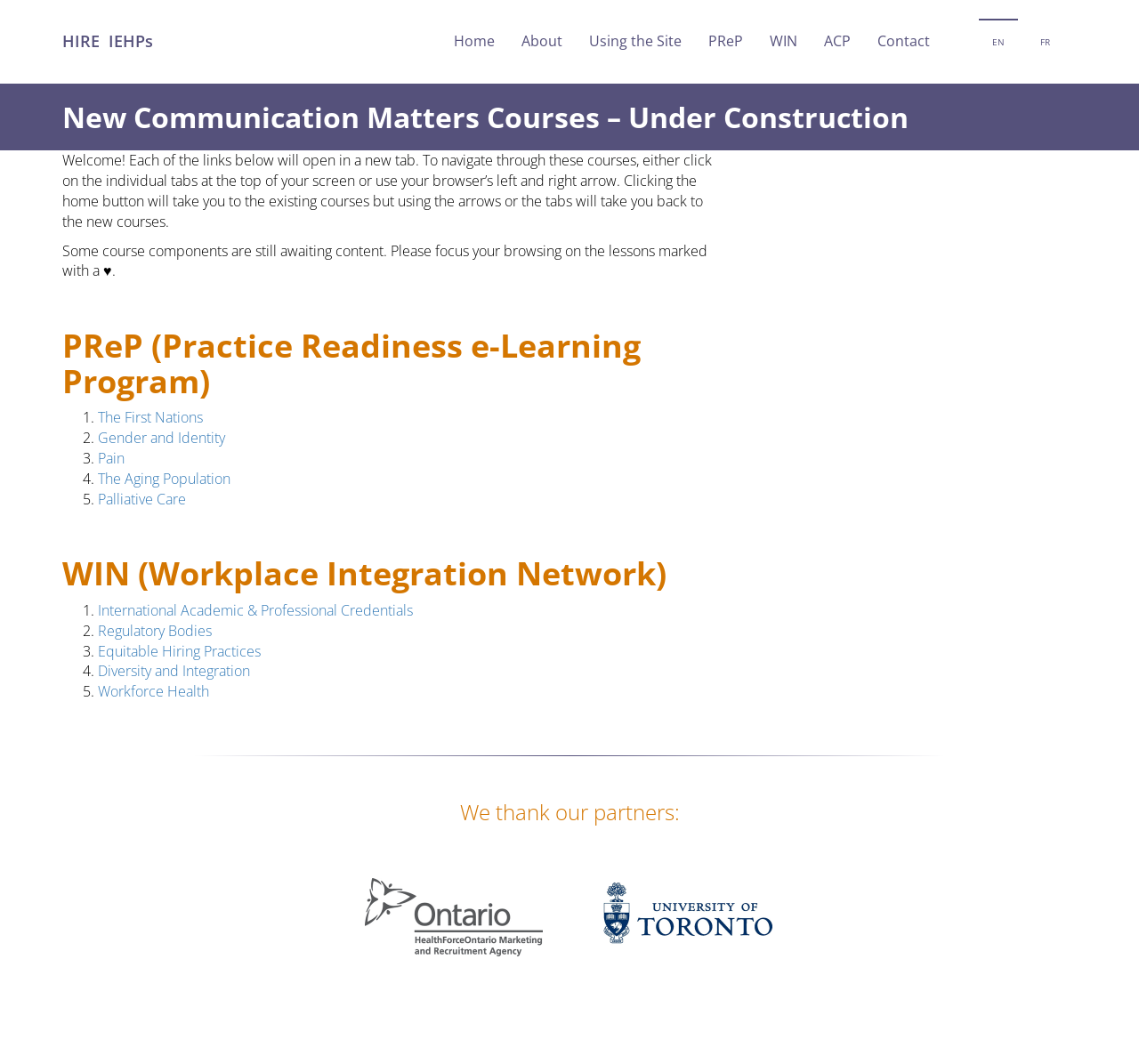Predict the bounding box of the UI element that fits this description: "HIRE IEHPs".

[0.043, 0.018, 0.146, 0.059]